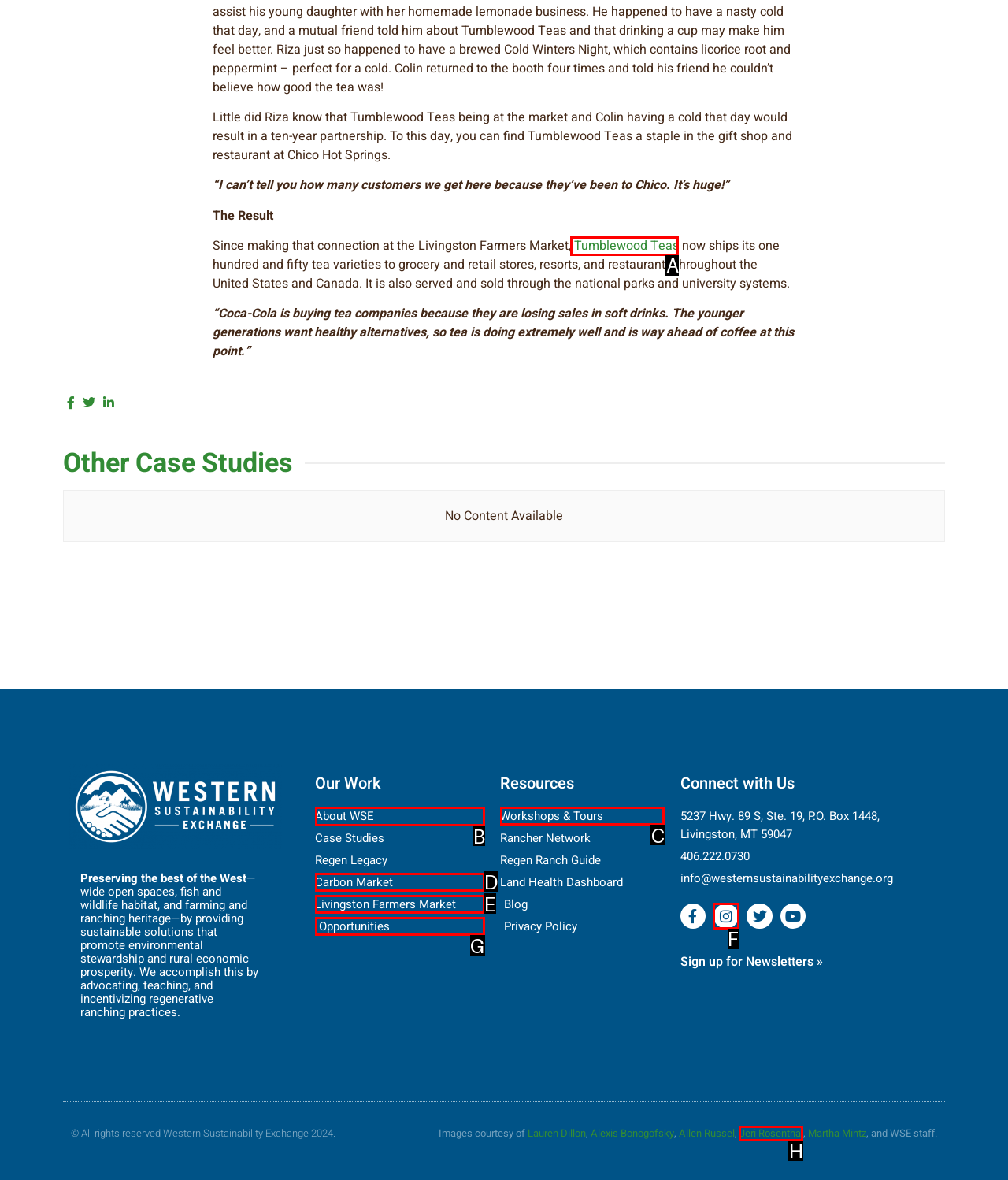Specify the letter of the UI element that should be clicked to achieve the following: Visit the 'My Telegram Channel'
Provide the corresponding letter from the choices given.

None